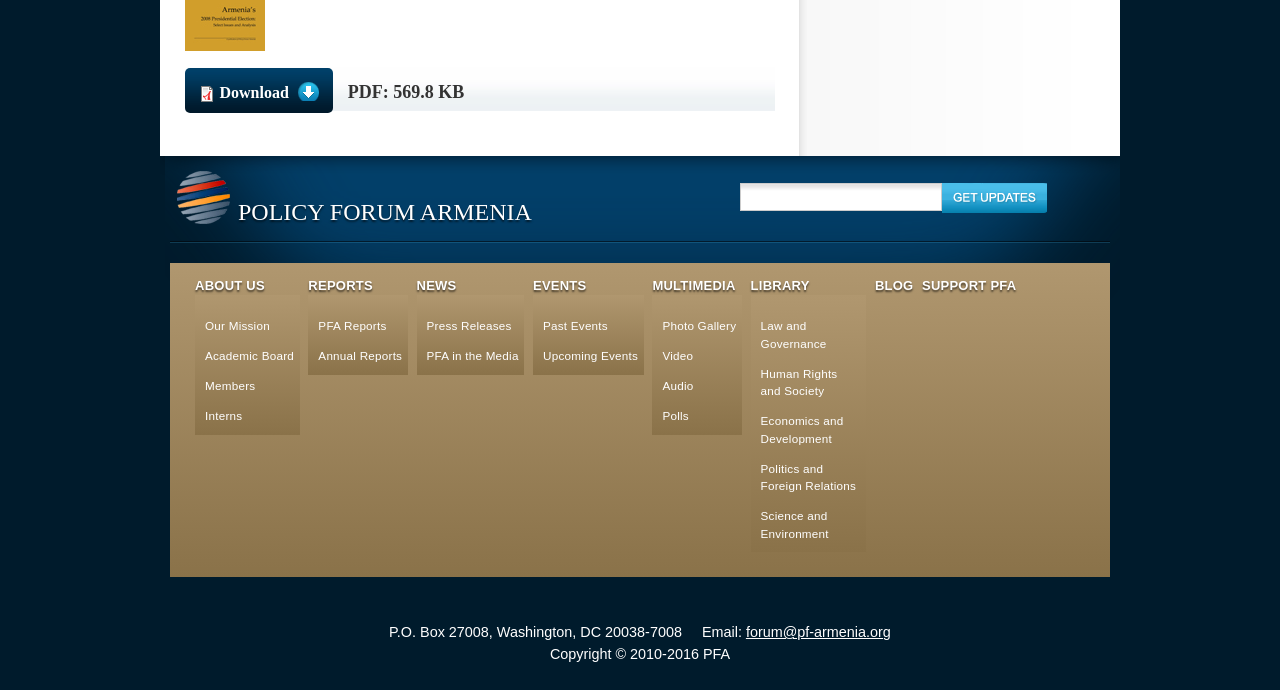Please locate the UI element described by "parent_node: POLICY FORUM ARMENIA" and provide its bounding box coordinates.

[0.137, 0.248, 0.181, 0.325]